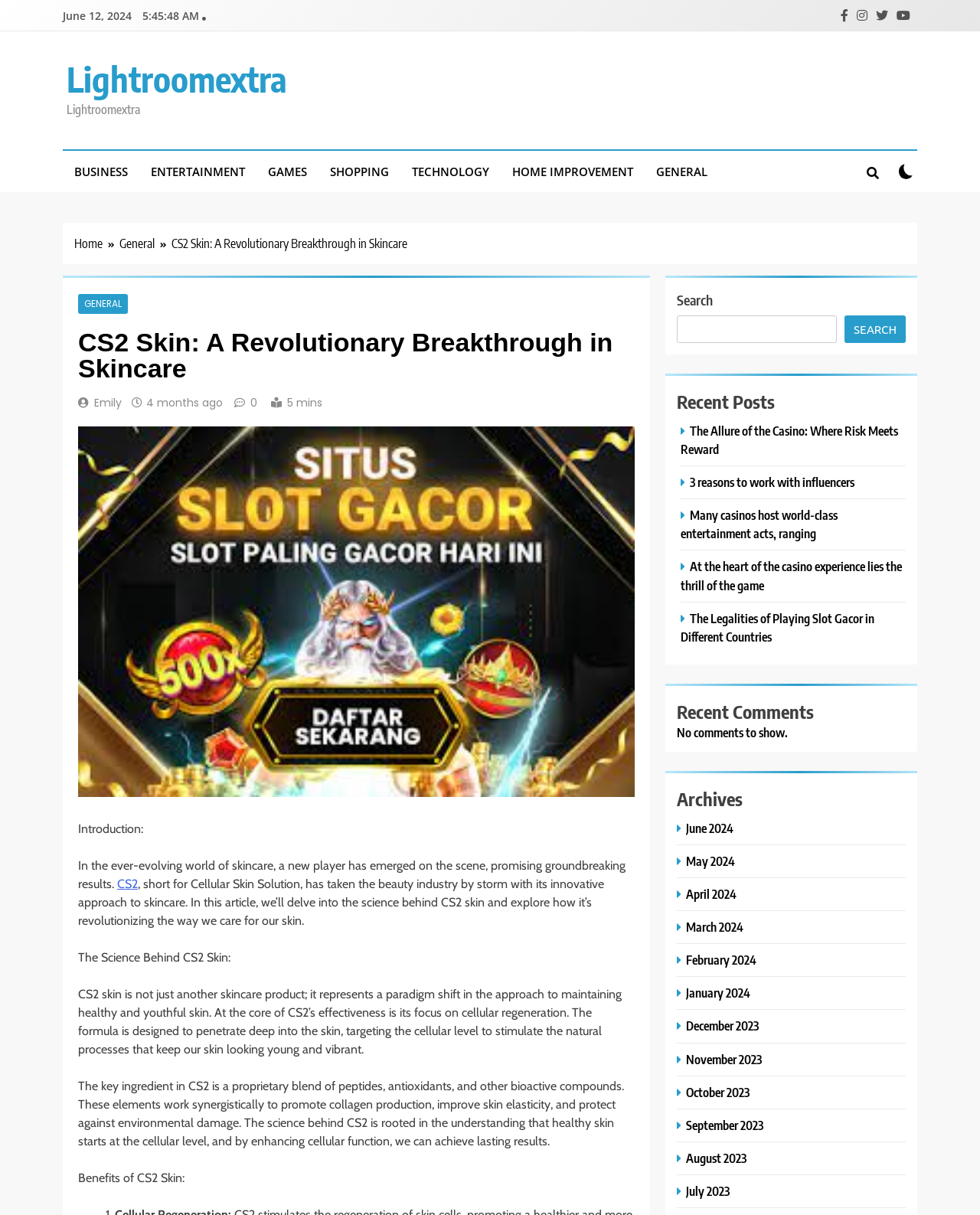Answer the question with a single word or phrase: 
What is the main topic of the article?

CS2 Skin